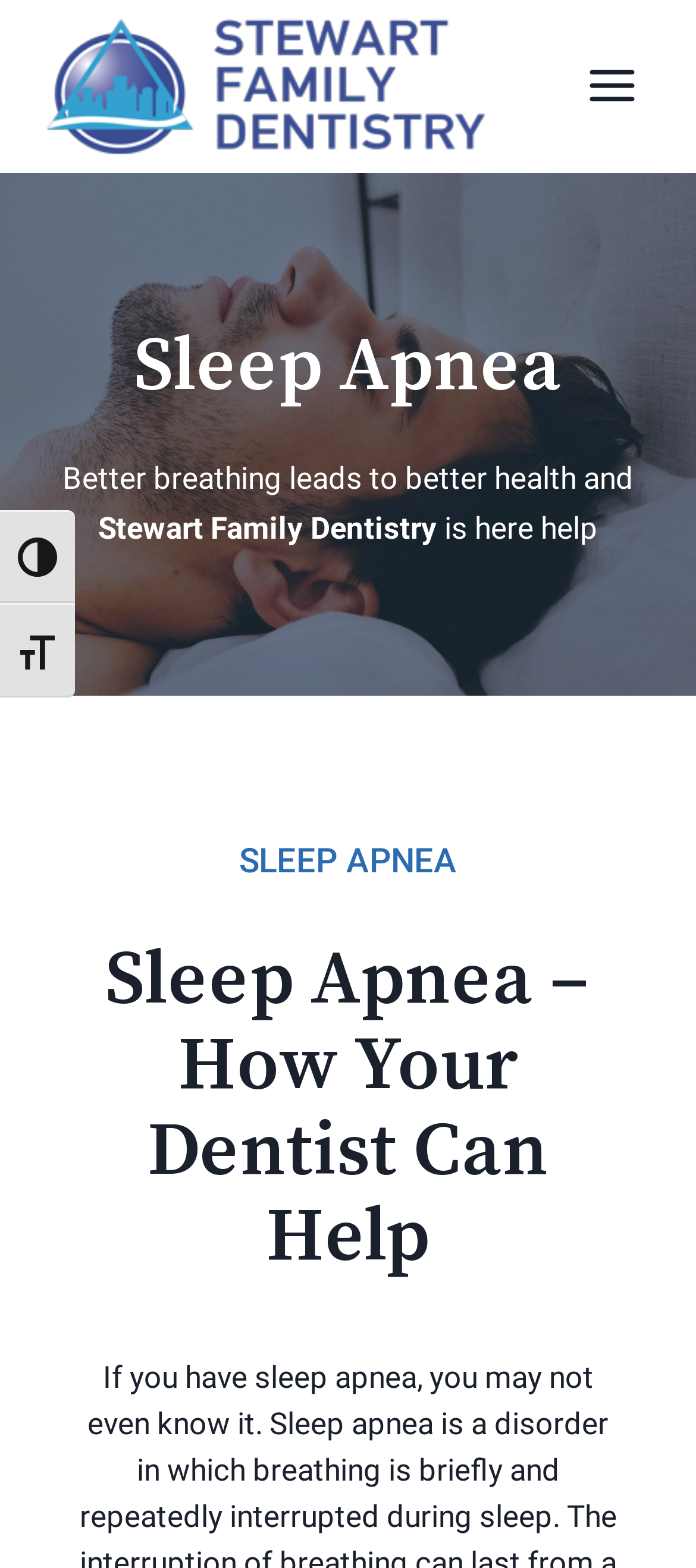How can a dentist help with sleep apnea?
Could you please answer the question thoroughly and with as much detail as possible?

I found the answer by looking at the heading 'Sleep Apnea – How Your Dentist Can Help', which implies that the webpage will discuss how a dentist can assist with sleep apnea.